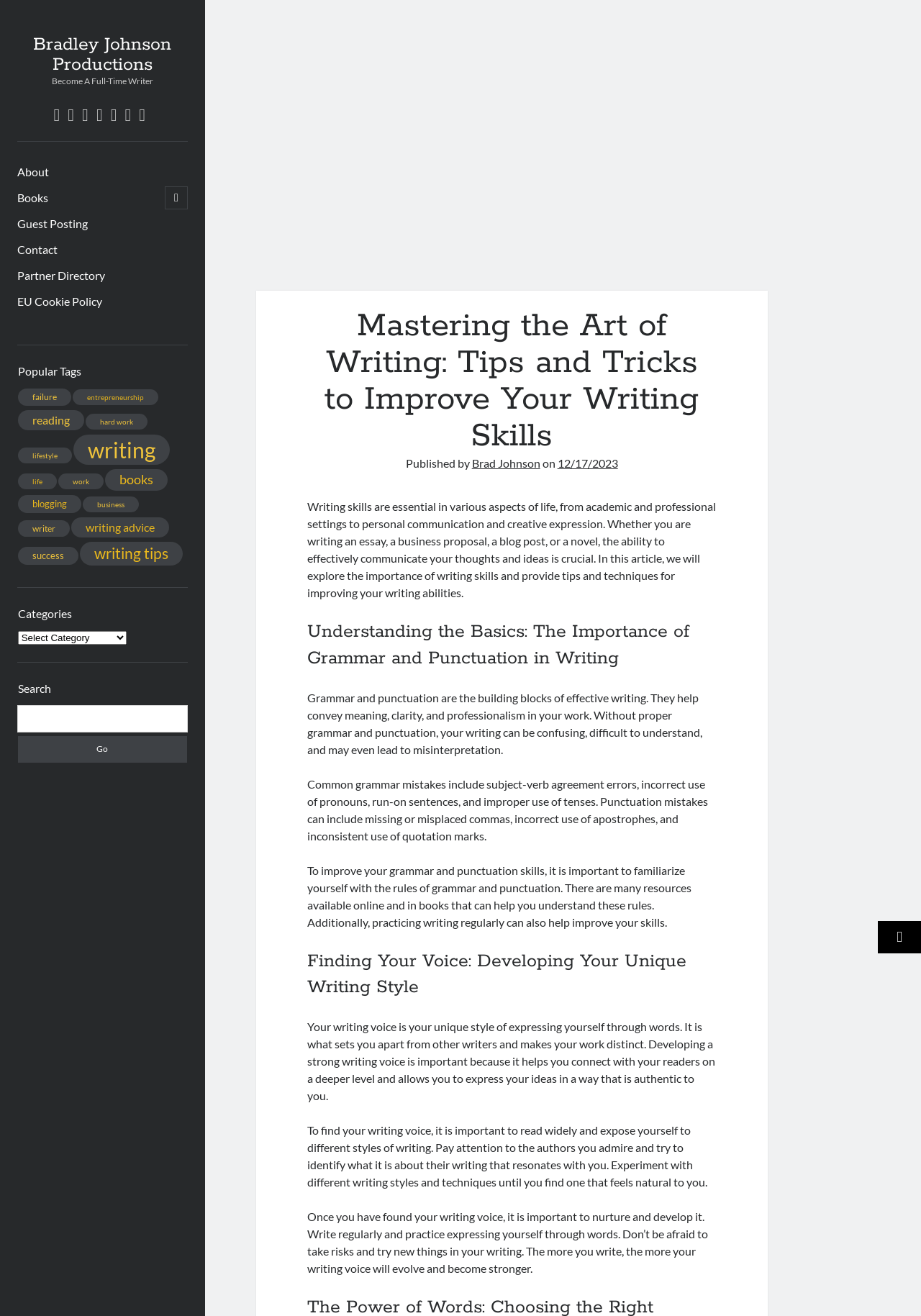Using a single word or phrase, answer the following question: 
What is the purpose of grammar and punctuation in writing?

Convey meaning, clarity, and professionalism